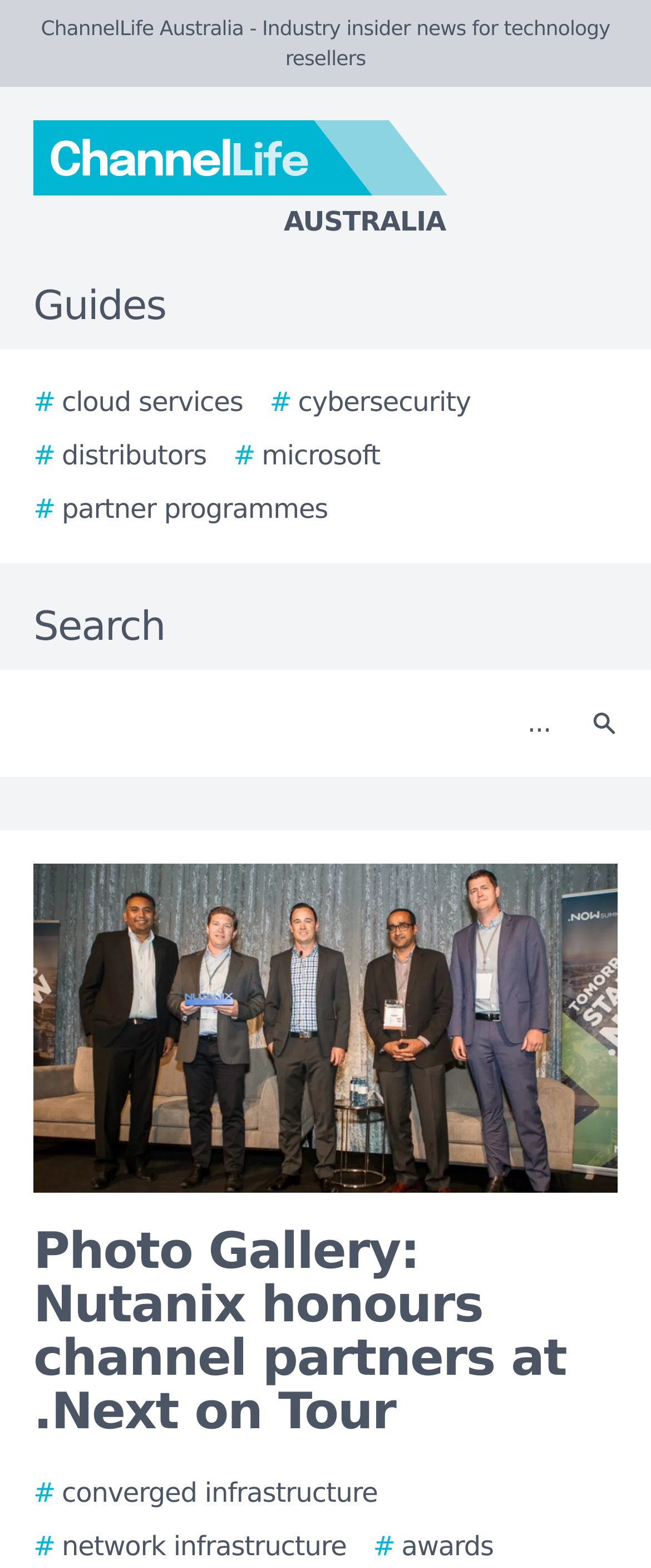Identify the bounding box coordinates of the region I need to click to complete this instruction: "Search for something".

[0.021, 0.436, 0.877, 0.487]